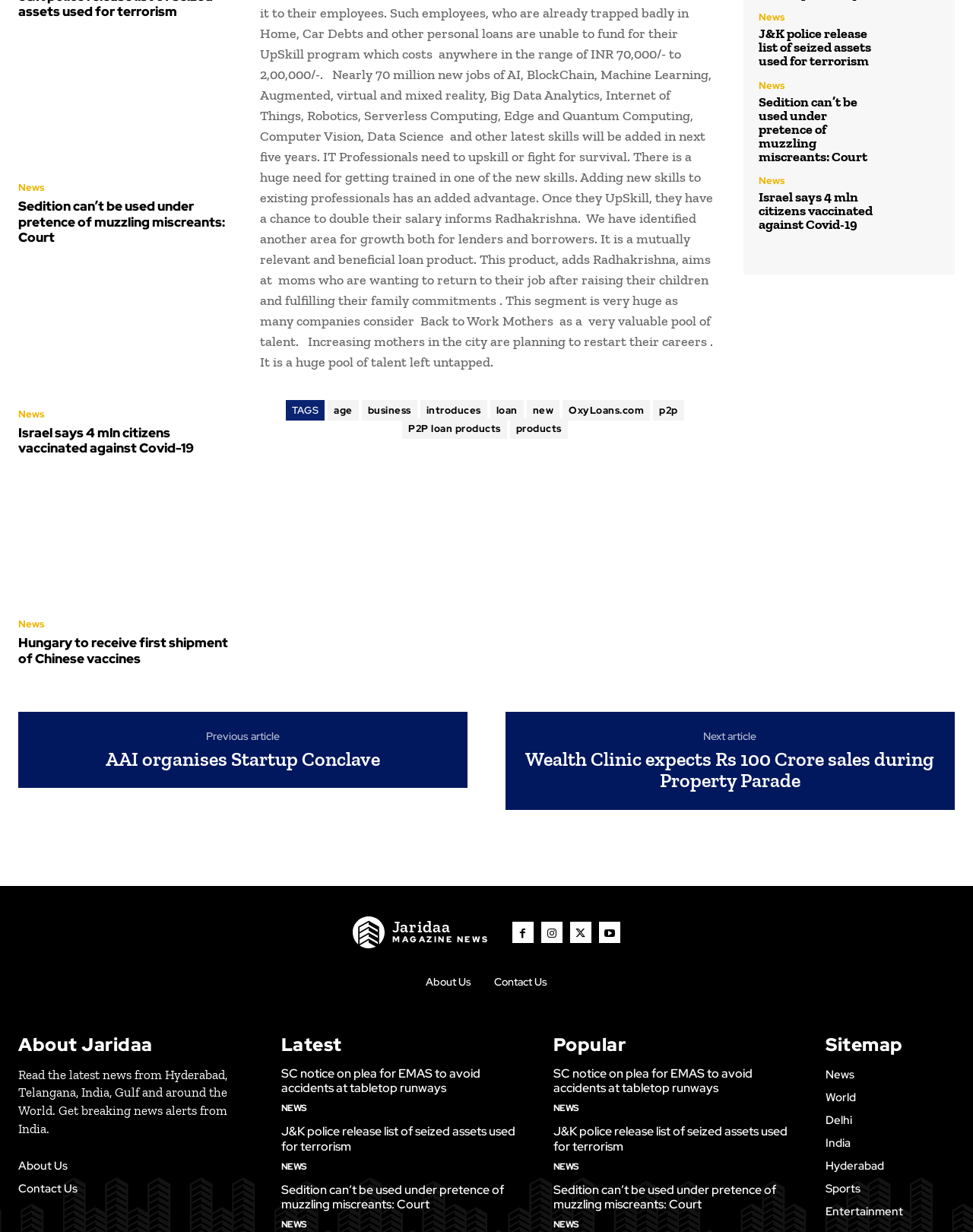Specify the bounding box coordinates of the element's area that should be clicked to execute the given instruction: "Check About Us page". The coordinates should be four float numbers between 0 and 1, i.e., [left, top, right, bottom].

[0.438, 0.792, 0.484, 0.802]